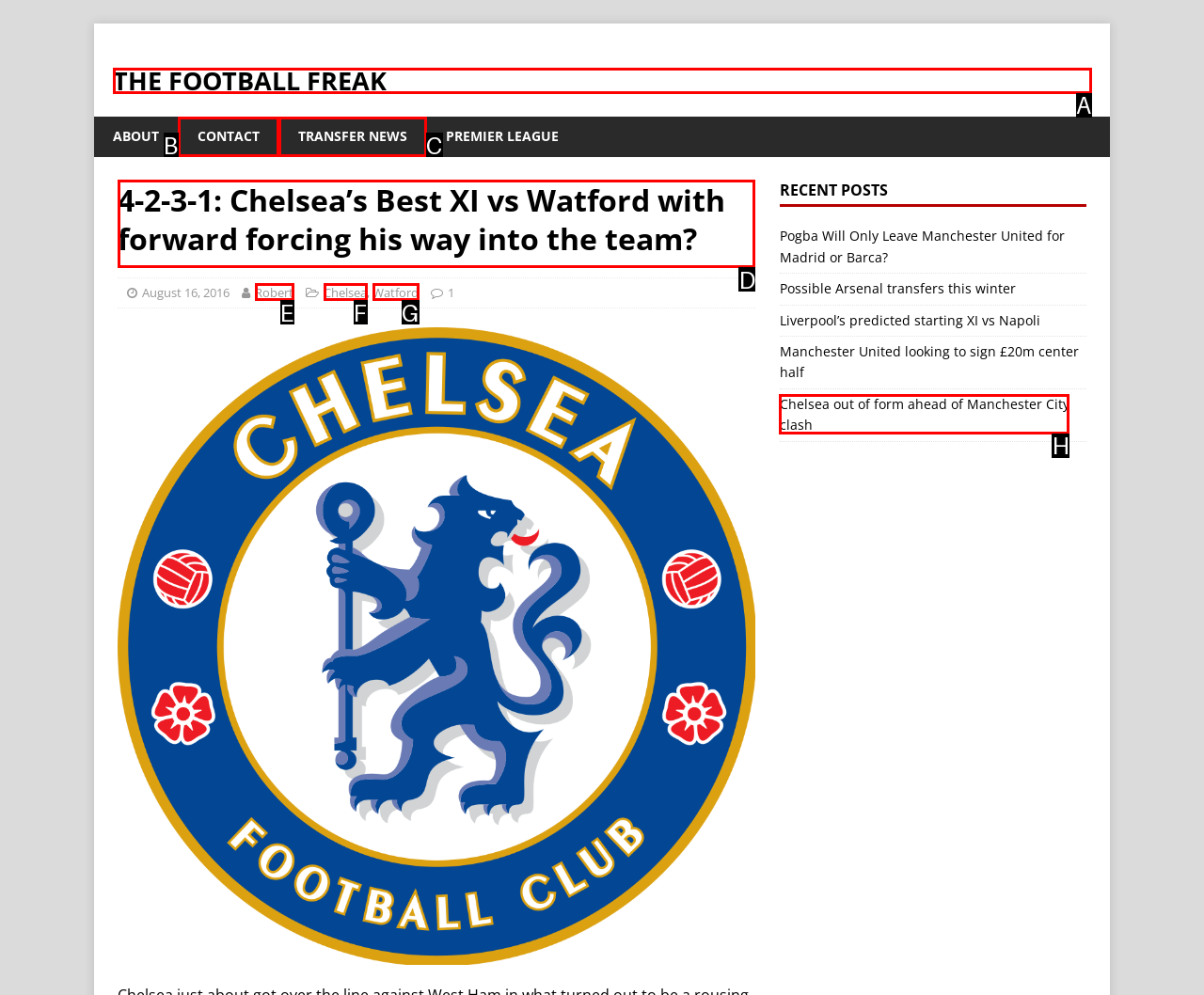Which option should you click on to fulfill this task: Read the article about Chelsea’s Best XI vs Watford? Answer with the letter of the correct choice.

D